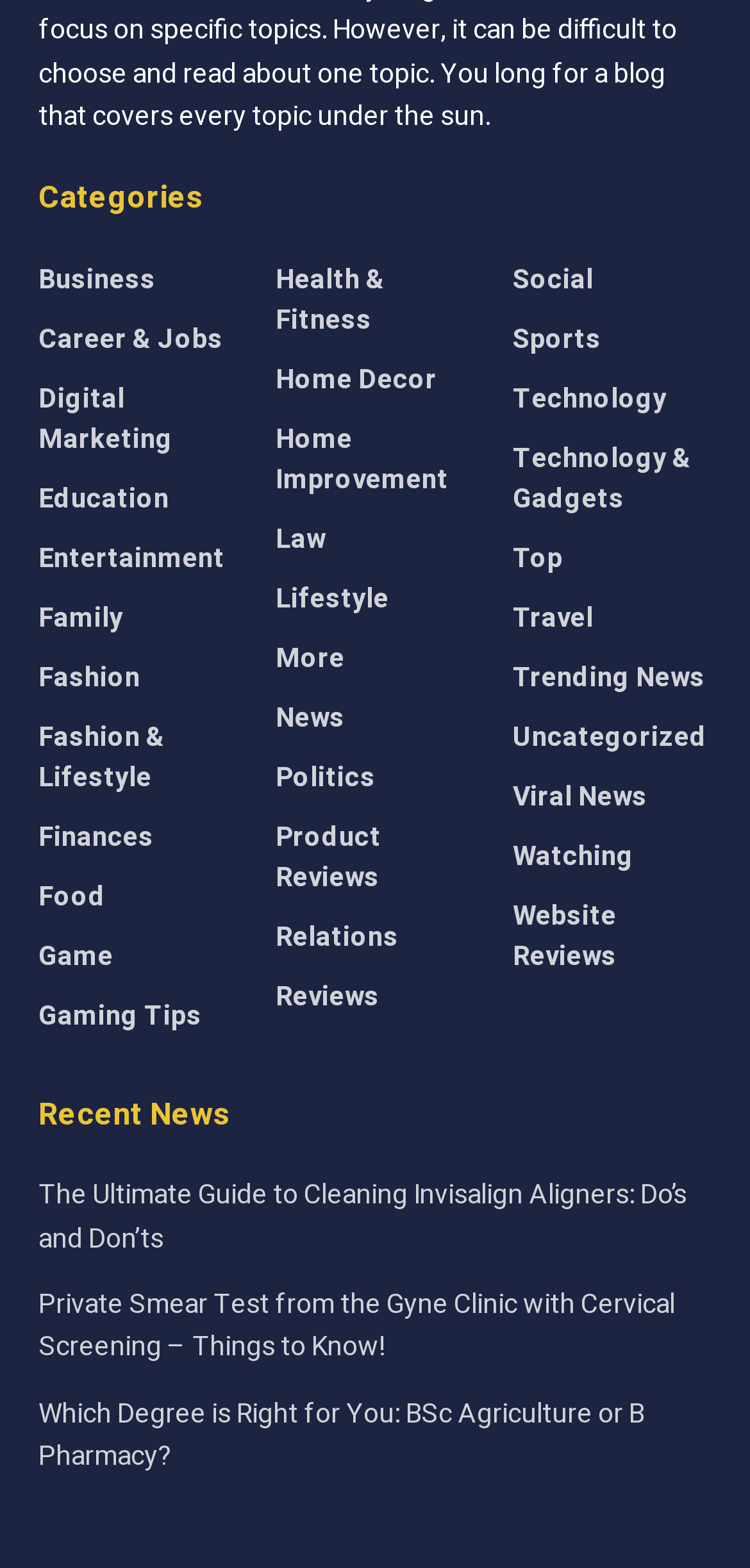Identify the bounding box coordinates for the element you need to click to achieve the following task: "View recent news". The coordinates must be four float values ranging from 0 to 1, formatted as [left, top, right, bottom].

[0.051, 0.697, 0.949, 0.725]